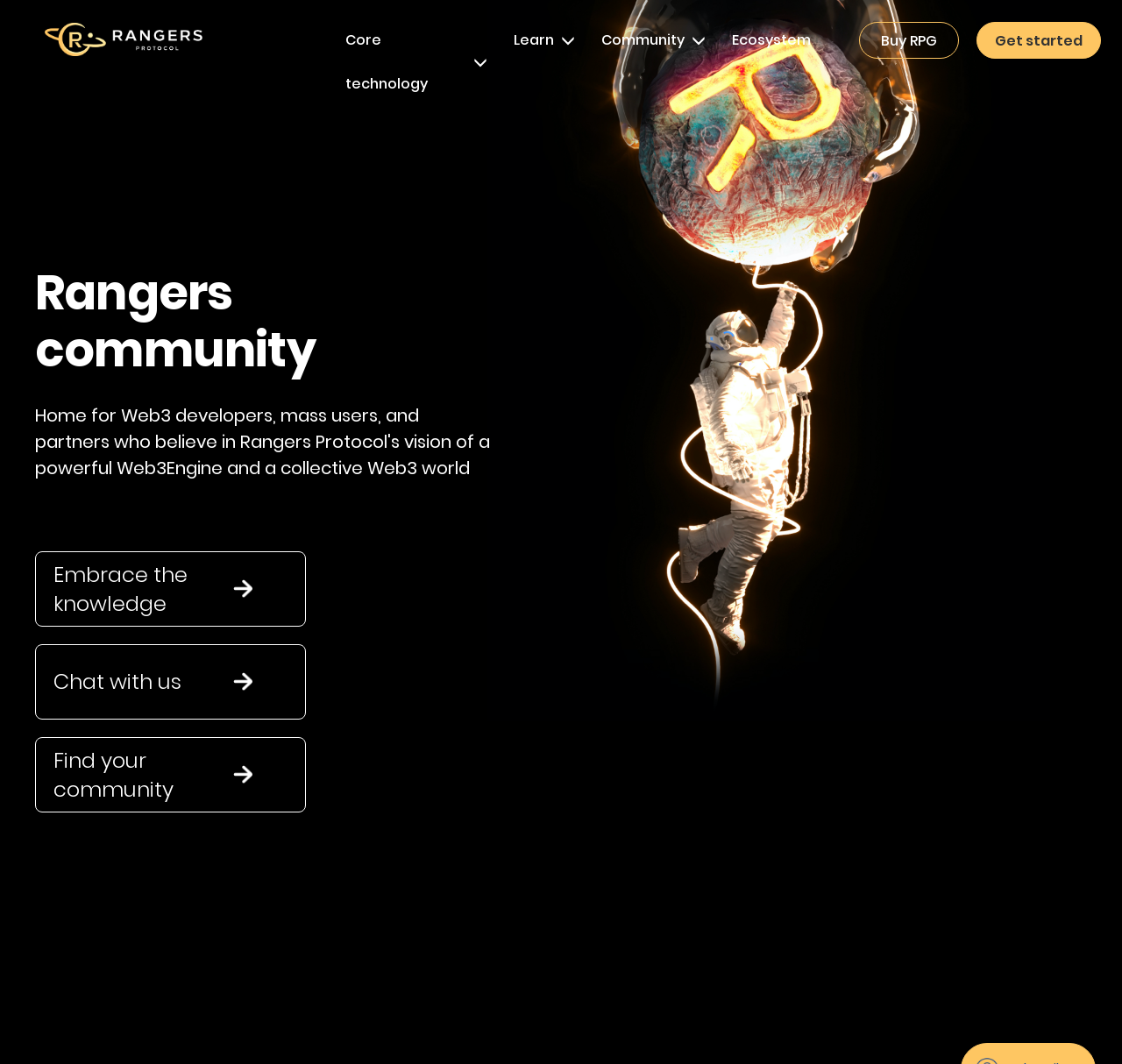Identify the bounding box for the UI element specified in this description: "Community". The coordinates must be four float numbers between 0 and 1, formatted as [left, top, right, bottom].

[0.536, 0.017, 0.629, 0.058]